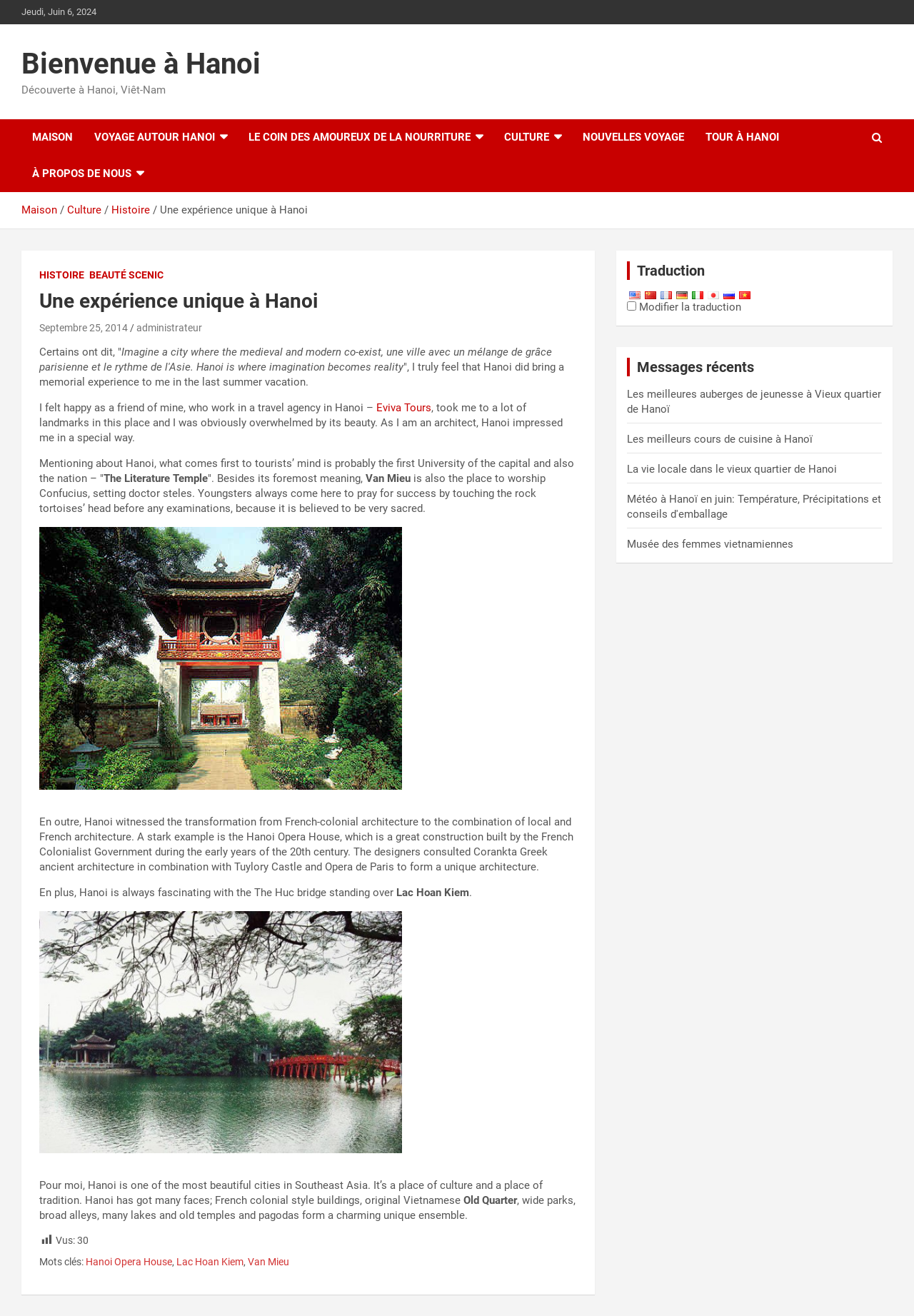Predict the bounding box of the UI element based on this description: "Culture".

[0.54, 0.091, 0.626, 0.118]